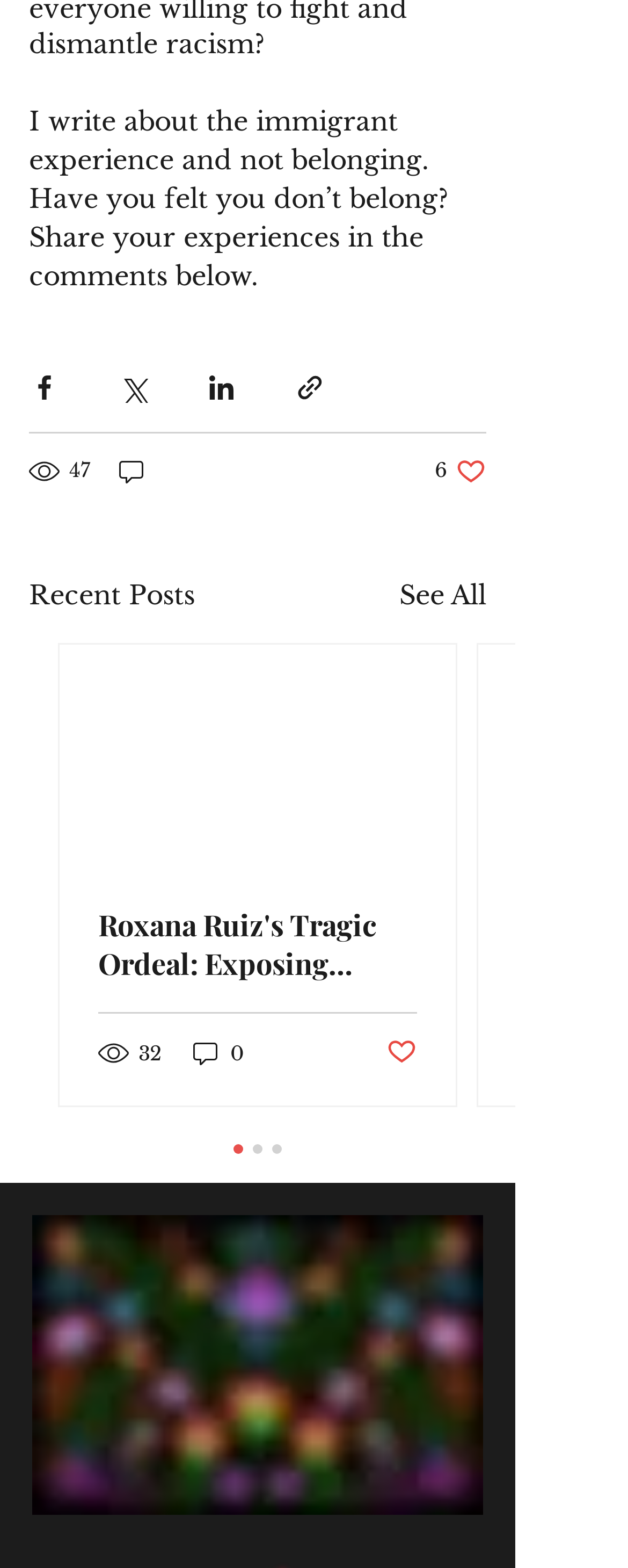Find the UI element described as: "aria-label="Share via link"" and predict its bounding box coordinates. Ensure the coordinates are four float numbers between 0 and 1, [left, top, right, bottom].

[0.469, 0.237, 0.518, 0.257]